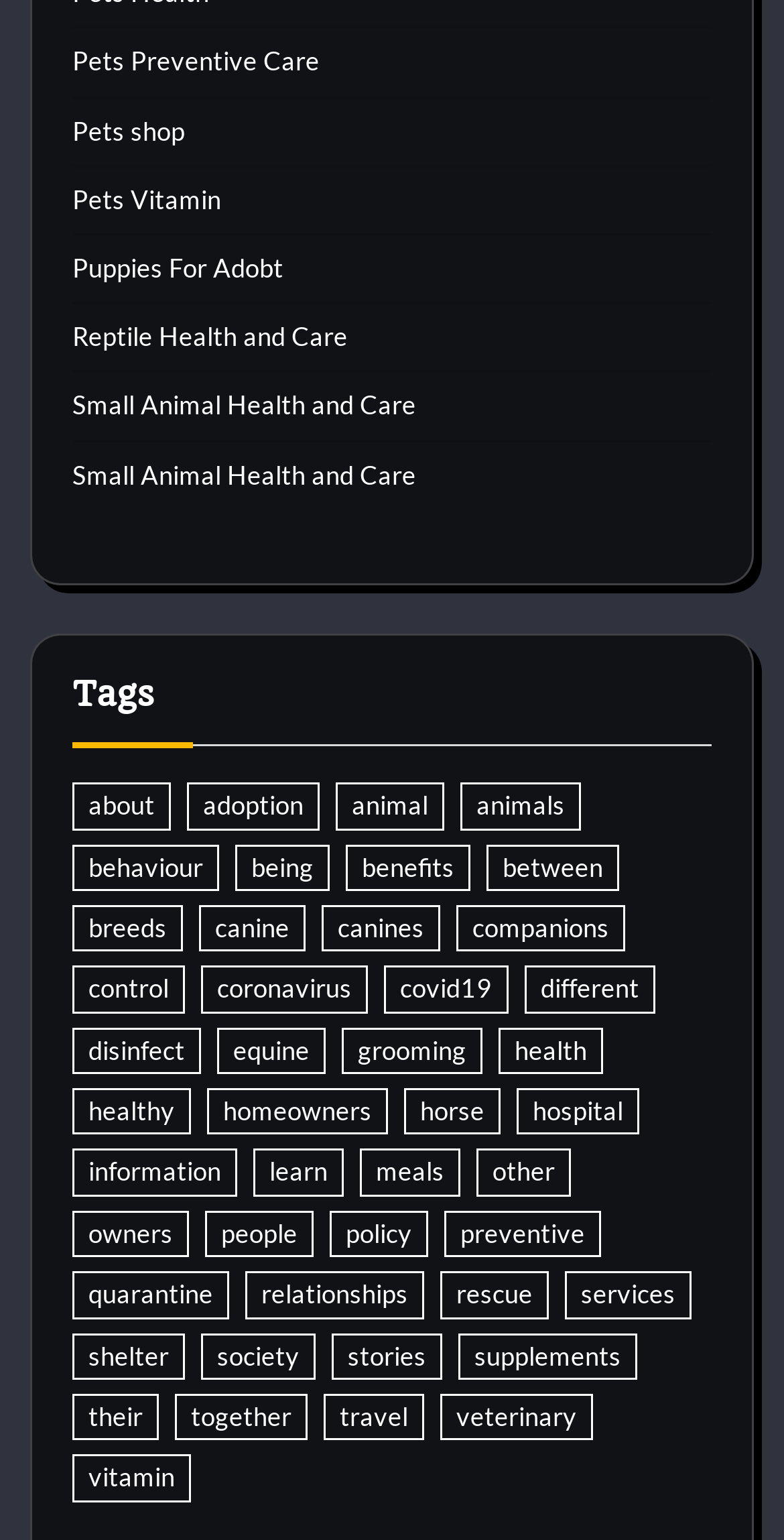Please provide a short answer using a single word or phrase for the question:
What is the main topic of this webpage?

Pets and animals